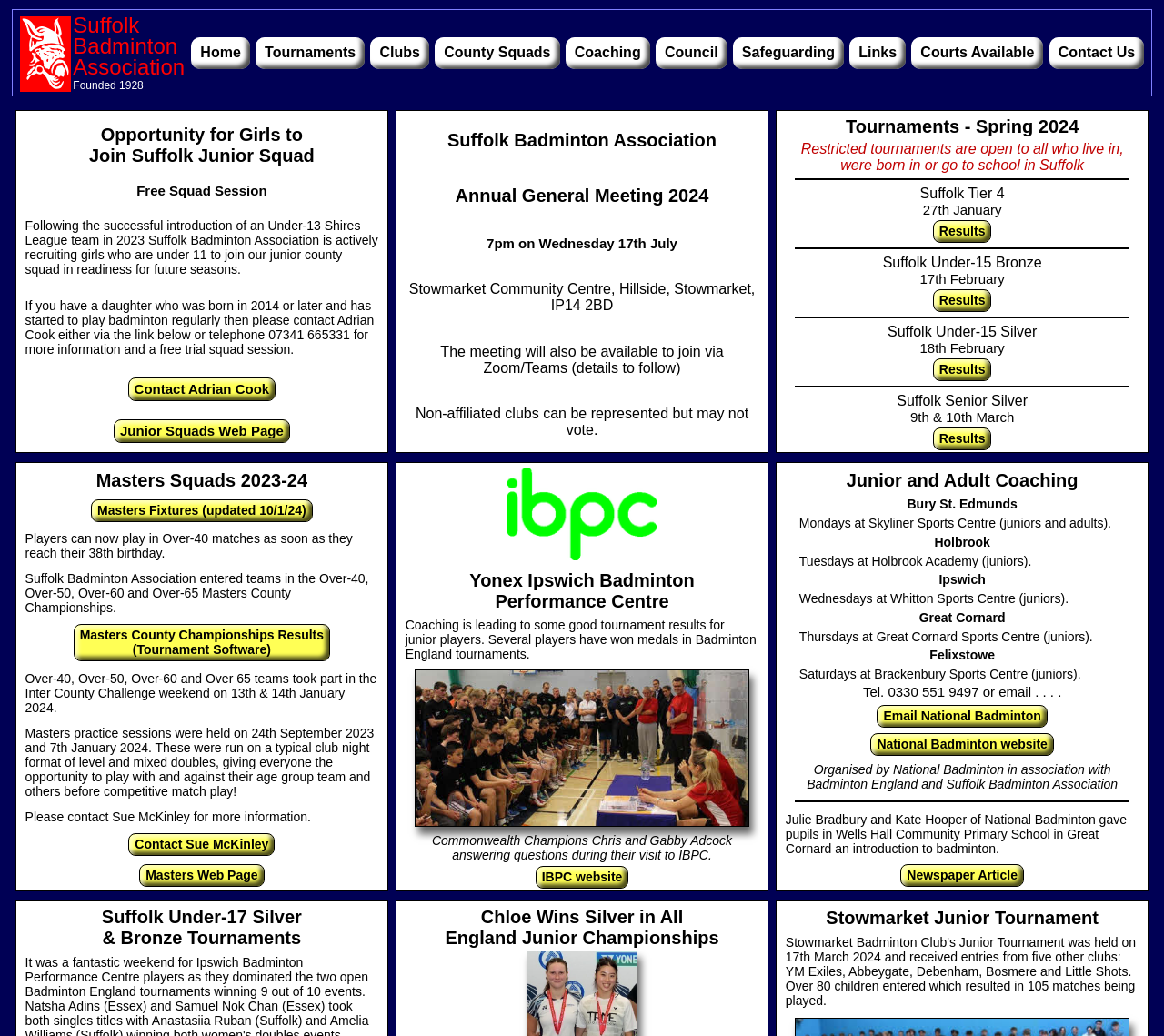Show me the bounding box coordinates of the clickable region to achieve the task as per the instruction: "Visit the 'Yonex Ipswich Badminton Performance Centre' website".

[0.46, 0.836, 0.54, 0.858]